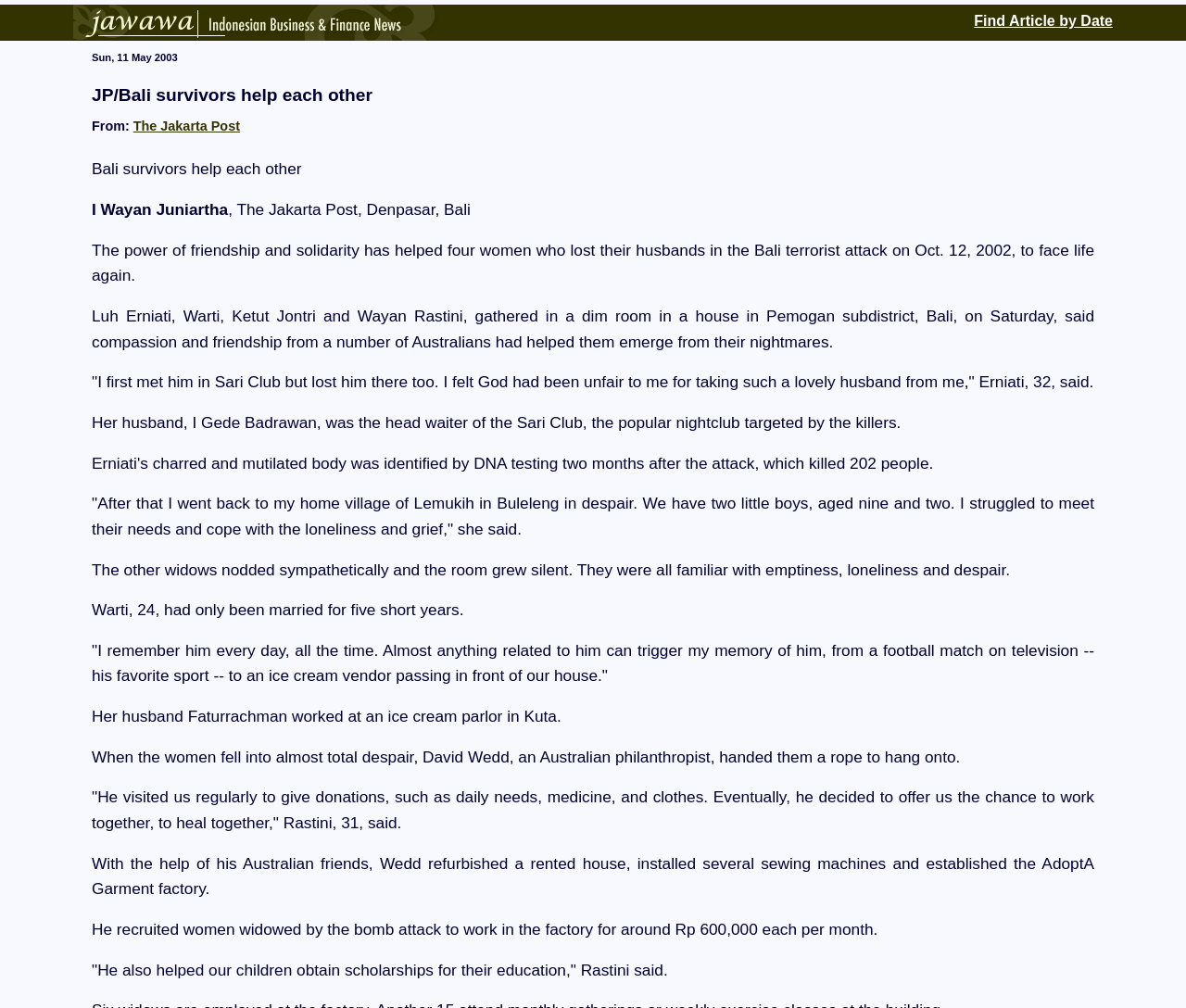Identify the bounding box coordinates for the UI element described by the following text: "The Jakarta Post". Provide the coordinates as four float numbers between 0 and 1, in the format [left, top, right, bottom].

[0.112, 0.118, 0.202, 0.133]